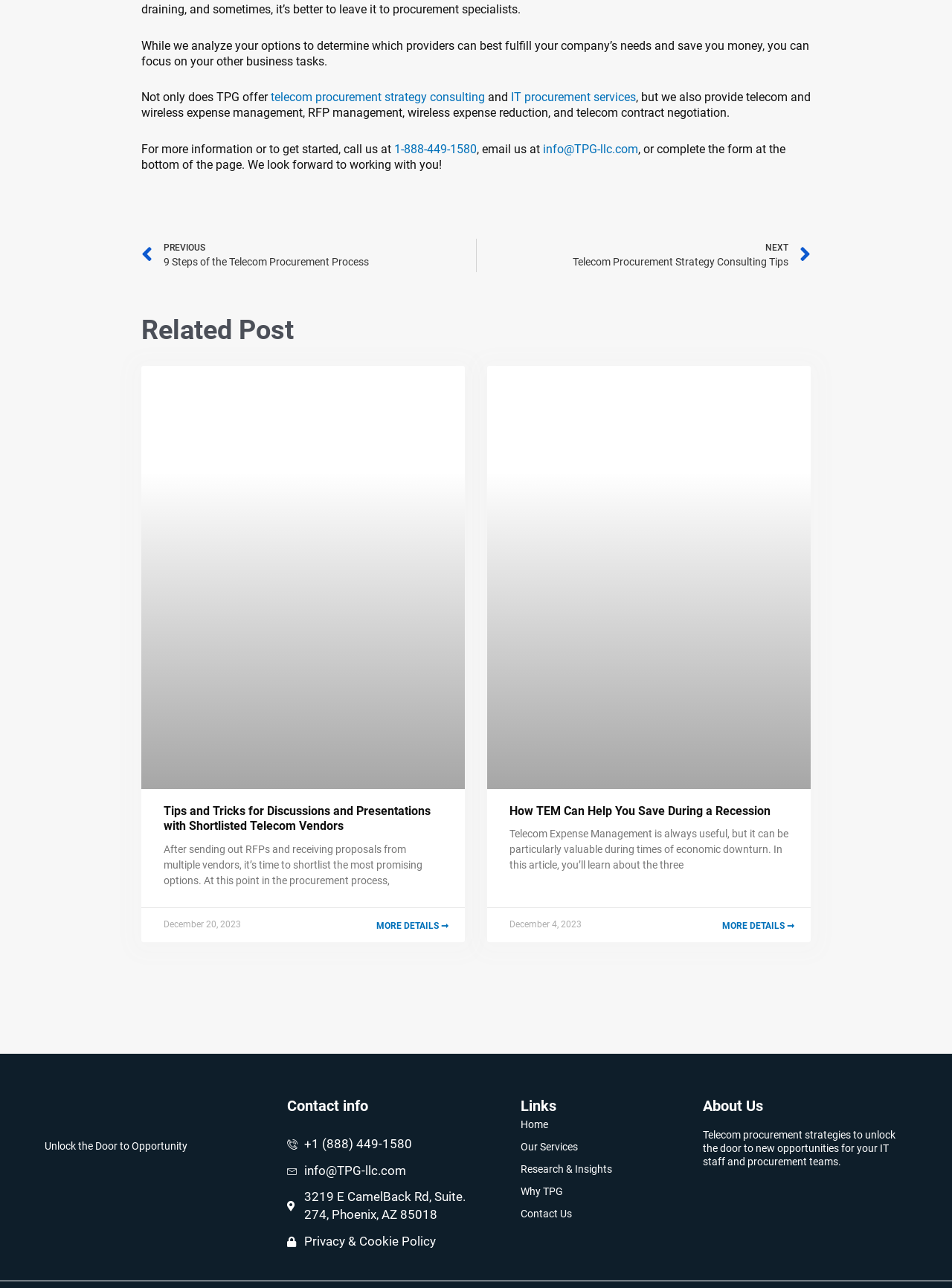Identify the bounding box coordinates of the area that should be clicked in order to complete the given instruction: "Email TPG for more information". The bounding box coordinates should be four float numbers between 0 and 1, i.e., [left, top, right, bottom].

[0.57, 0.11, 0.67, 0.121]